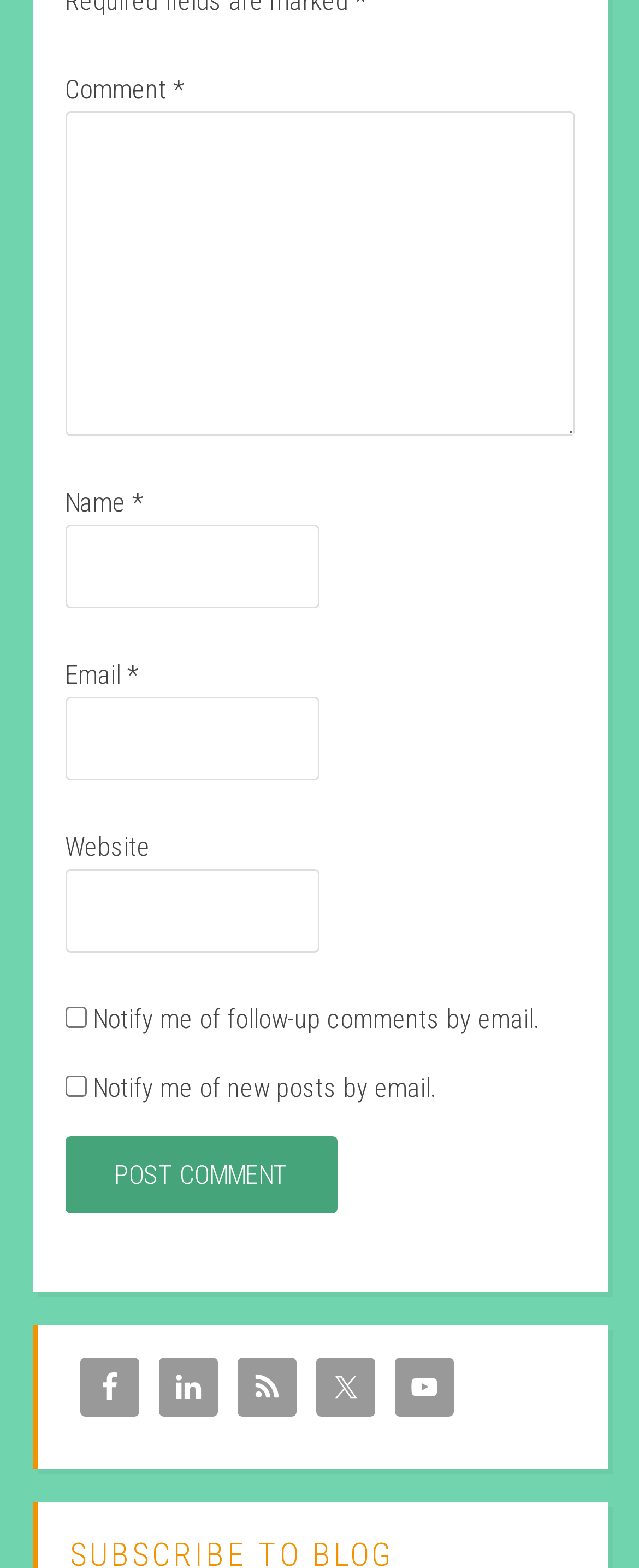Determine the bounding box coordinates of the clickable region to execute the instruction: "Input your email". The coordinates should be four float numbers between 0 and 1, denoted as [left, top, right, bottom].

[0.101, 0.444, 0.5, 0.497]